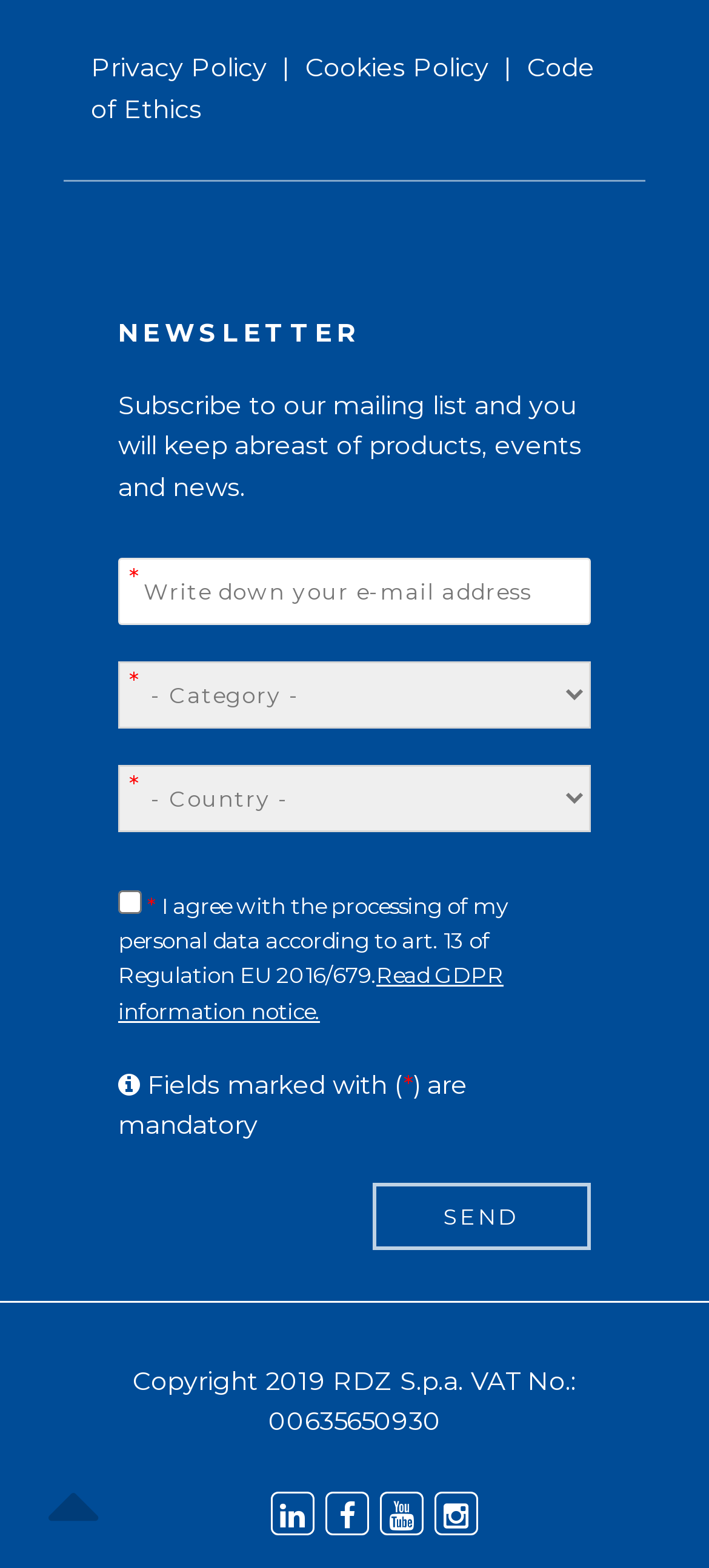Determine the bounding box coordinates in the format (top-left x, top-left y, bottom-right x, bottom-right y). Ensure all values are floating point numbers between 0 and 1. Identify the bounding box of the UI element described by: Gohanmono

None